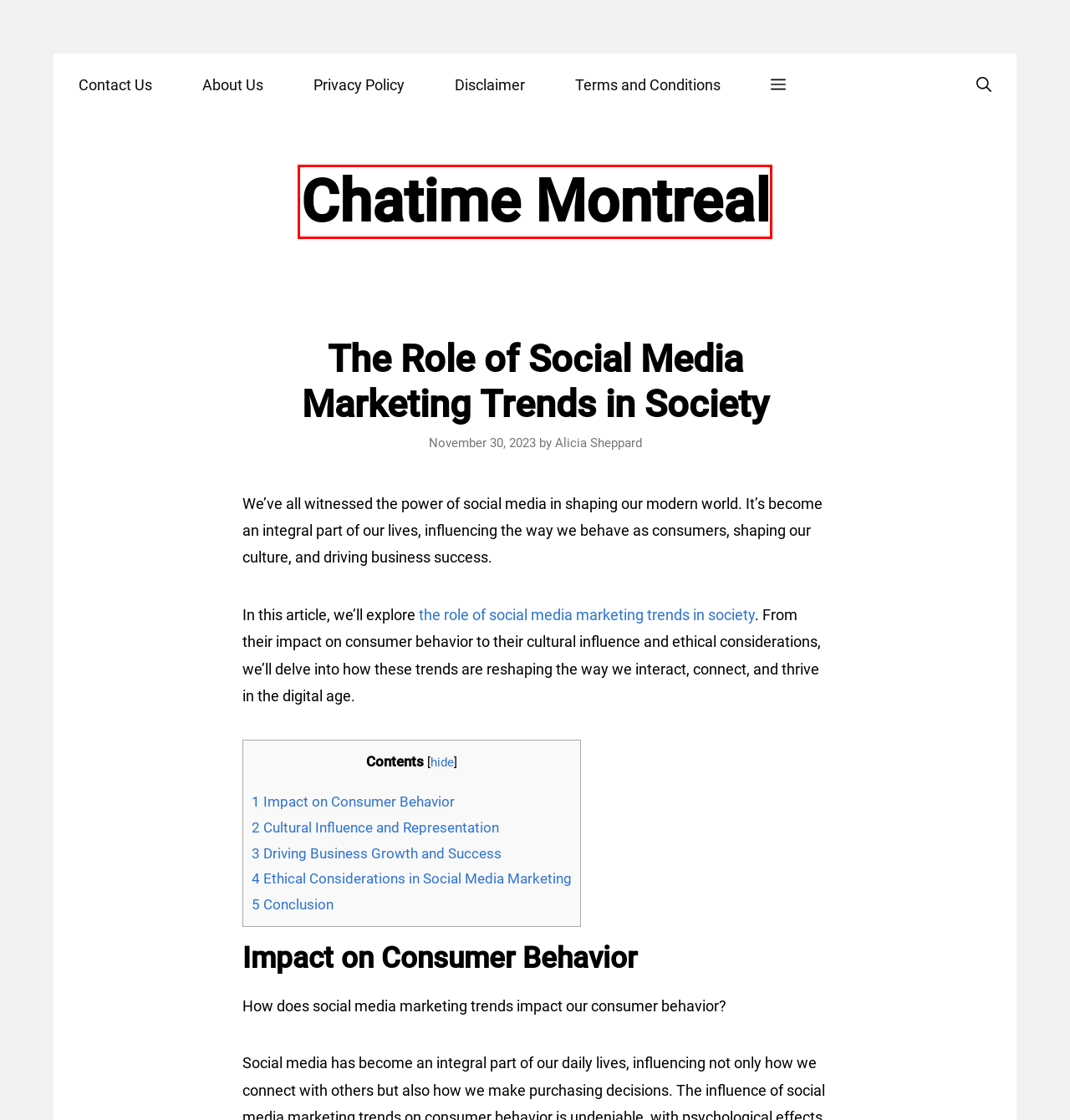Analyze the screenshot of a webpage that features a red rectangle bounding box. Pick the webpage description that best matches the new webpage you would see after clicking on the element within the red bounding box. Here are the candidates:
A. About Us - Chatime Montreal
B. The Role of Social Media Marketing Trends in Society - Switcharoo
C. Chatime Montreal - Indulge in the Art of Tea Conversations
D. Alicia Sheppard, Author at Chatime Montreal
E. Disclaimer - Chatime Montreal
F. Contact Us - Chatime Montreal
G. Terms and Conditions - Chatime Montreal
H. Privacy Policy - Chatime Montreal

C